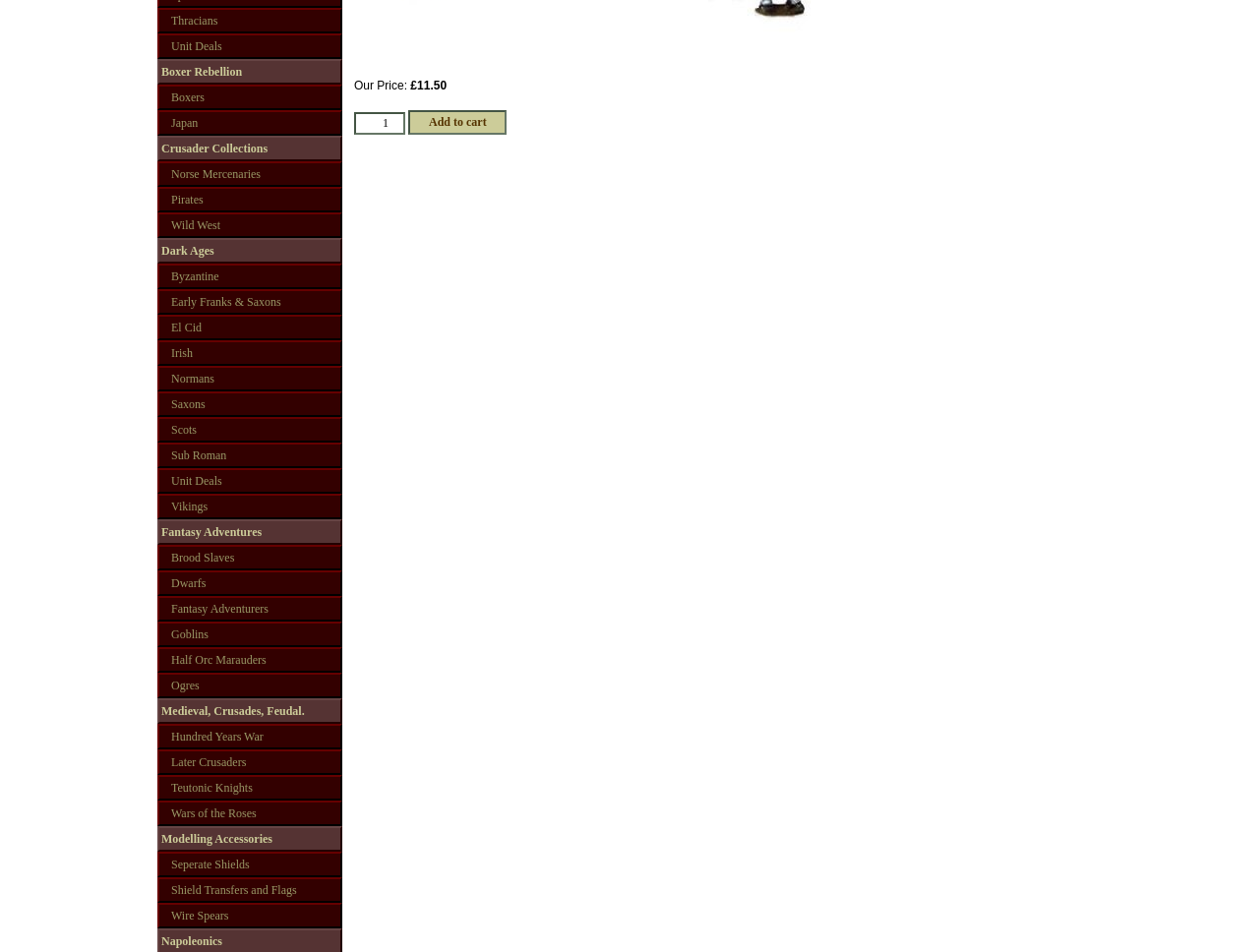Identify the bounding box coordinates for the UI element described as follows: "Hundred Years War". Ensure the coordinates are four float numbers between 0 and 1, formatted as [left, top, right, bottom].

[0.125, 0.76, 0.272, 0.787]